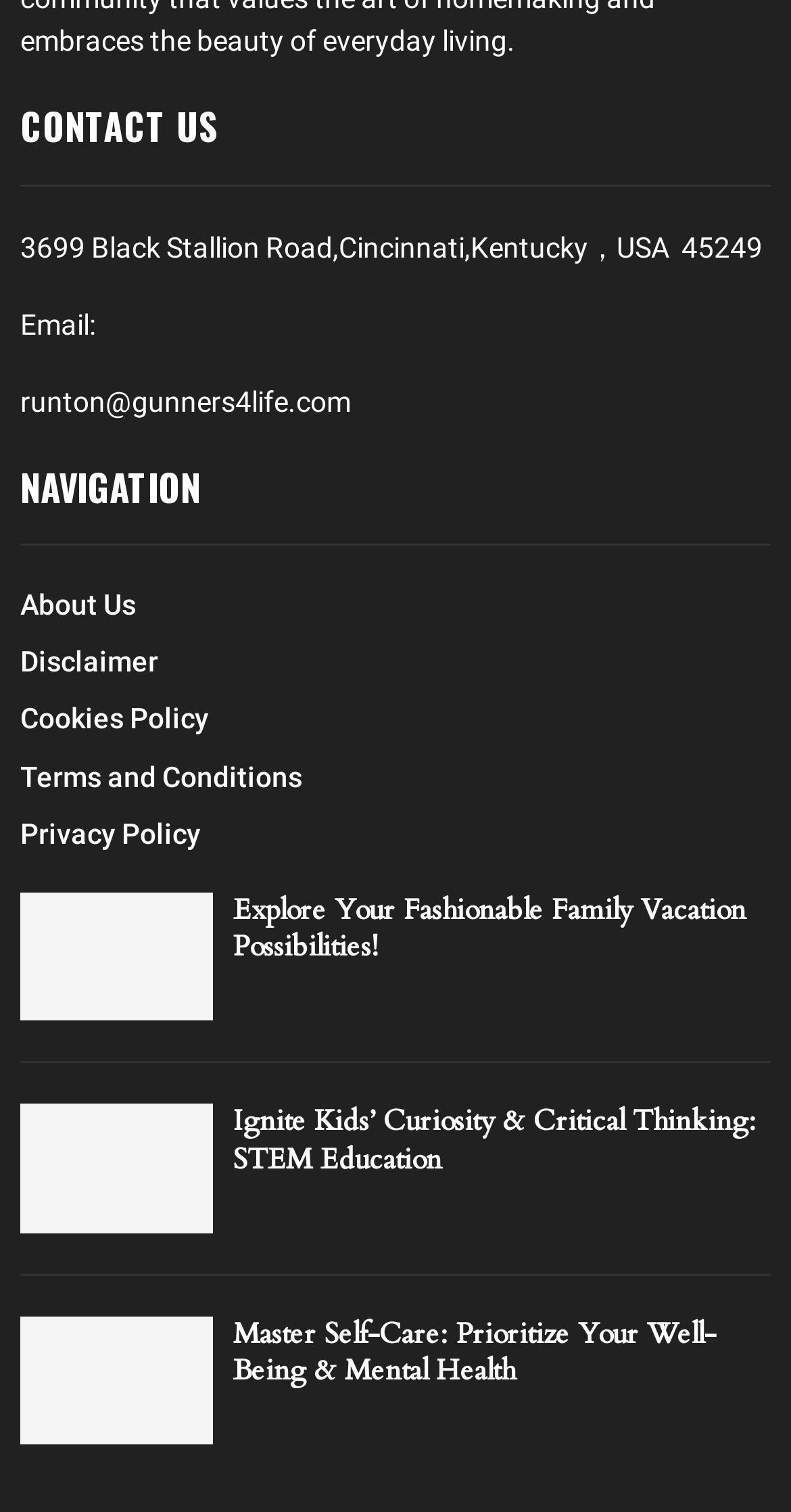How many links are under the 'NAVIGATION' heading?
From the details in the image, provide a complete and detailed answer to the question.

The 'NAVIGATION' heading has five links underneath it, which are 'About Us', 'Disclaimer', 'Cookies Policy', 'Terms and Conditions', and 'Privacy Policy'.